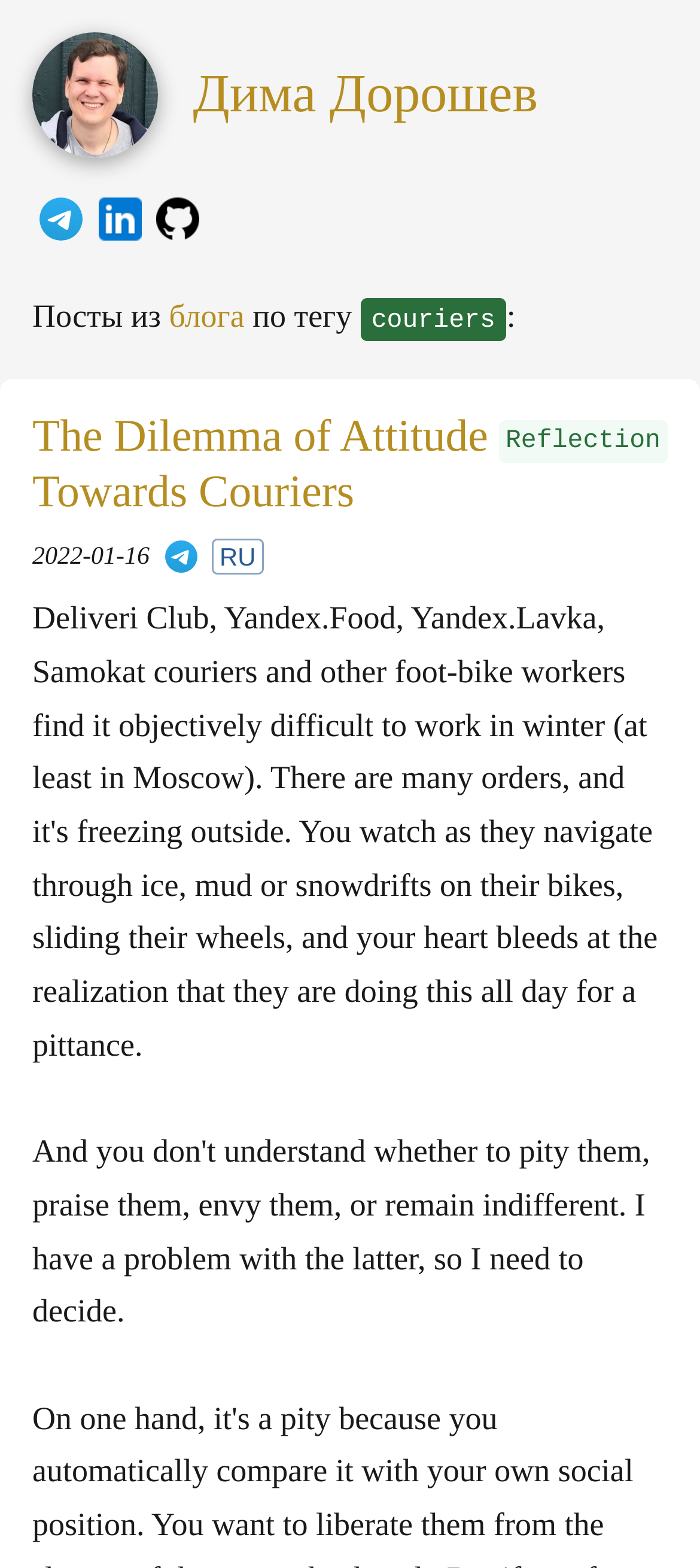Please examine the image and provide a detailed answer to the question: What is the name of the blogger?

The name of the blogger can be found in the header section of the webpage, where it is written in a heading element as 'Дима Дорошев'.